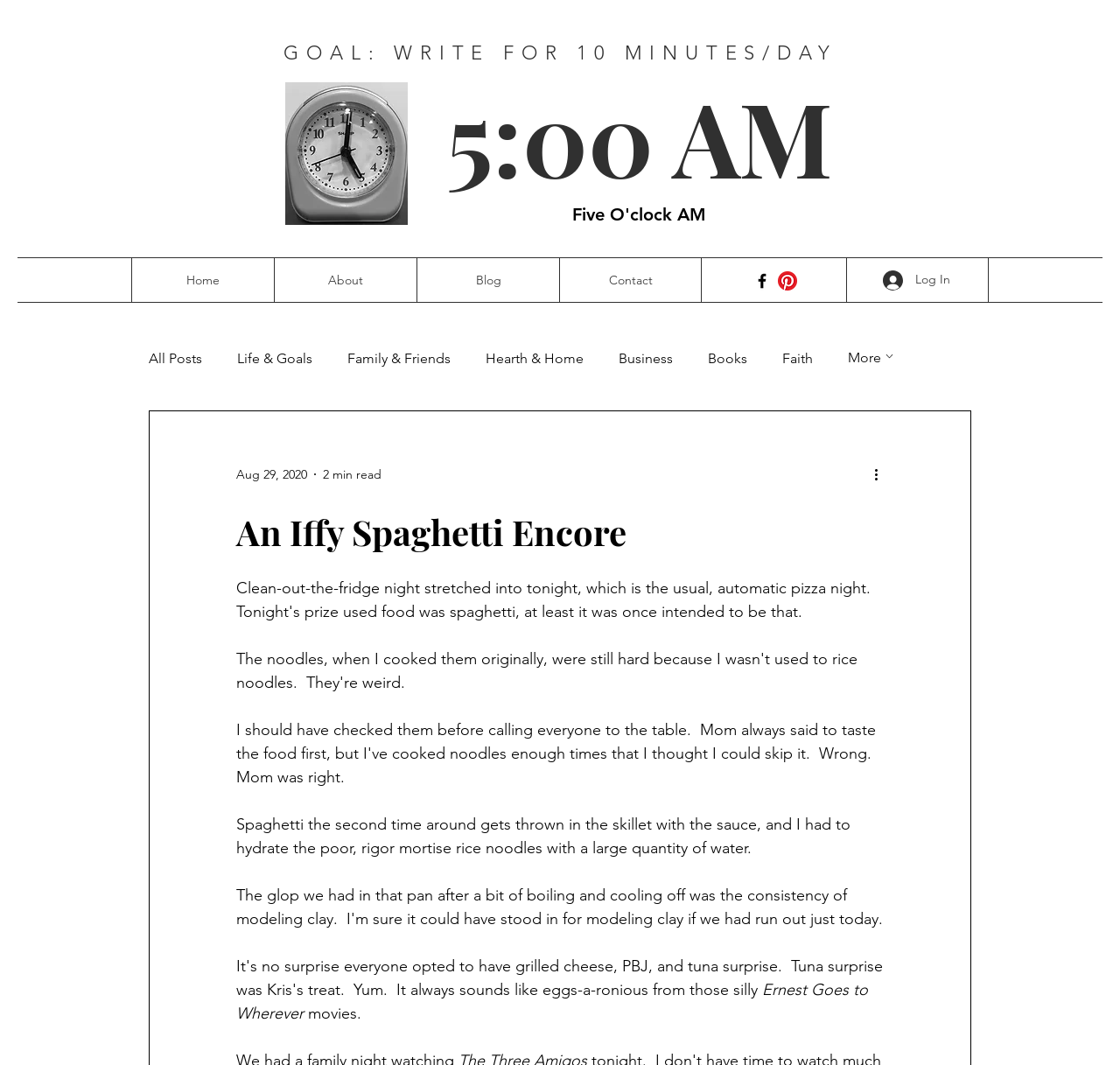What is the estimated reading time of the blog post?
Could you answer the question with a detailed and thorough explanation?

The estimated reading time of the blog post is mentioned as '2 min read' on the webpage, indicating that the blog post can be read in approximately 2 minutes.